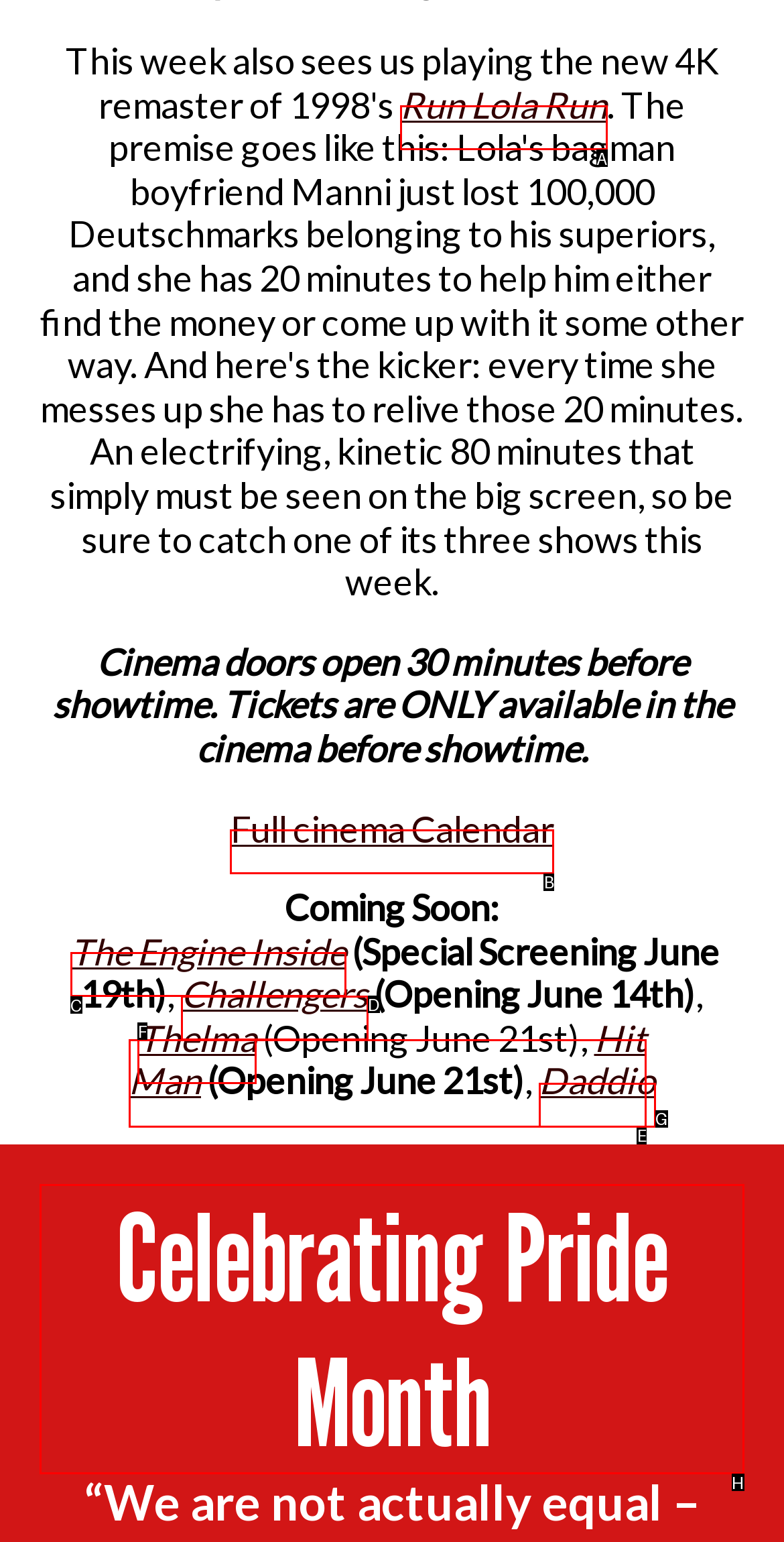Identify the correct UI element to click on to achieve the following task: View the 'Let us introduce you to our new summer menu' post Respond with the corresponding letter from the given choices.

None